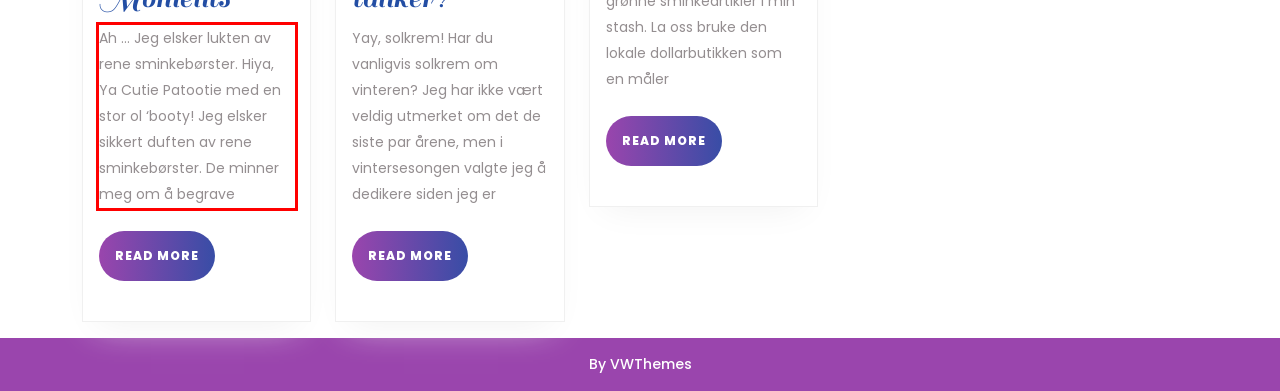Given a screenshot of a webpage containing a red bounding box, perform OCR on the text within this red bounding box and provide the text content.

Ah … Jeg elsker lukten av rene sminkebørster. Hiya, Ya Cutie Patootie med en stor ol ‘booty! Jeg elsker sikkert duften av rene sminkebørster. De minner meg om å begrave